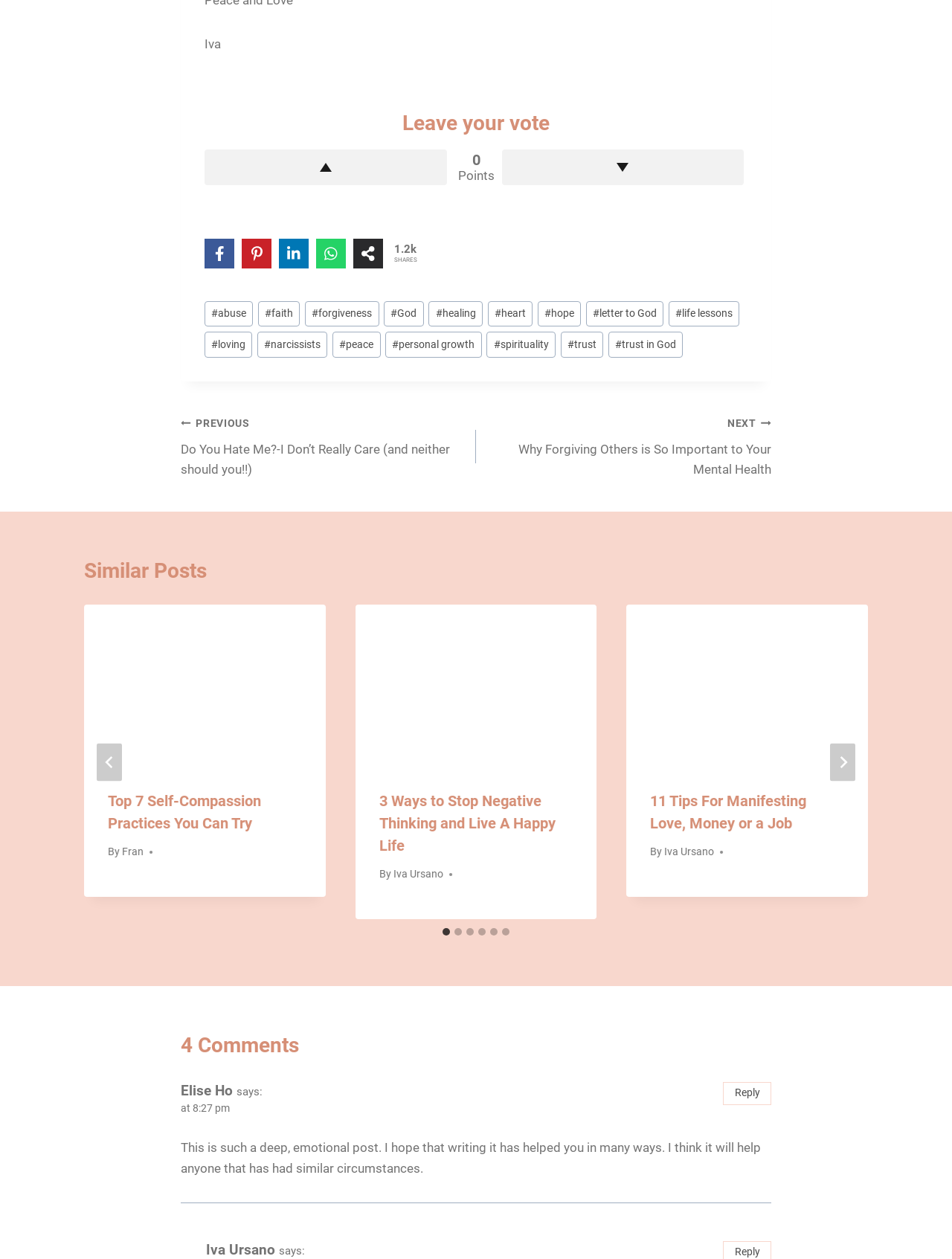Determine the bounding box for the described UI element: "#trust".

[0.589, 0.264, 0.633, 0.284]